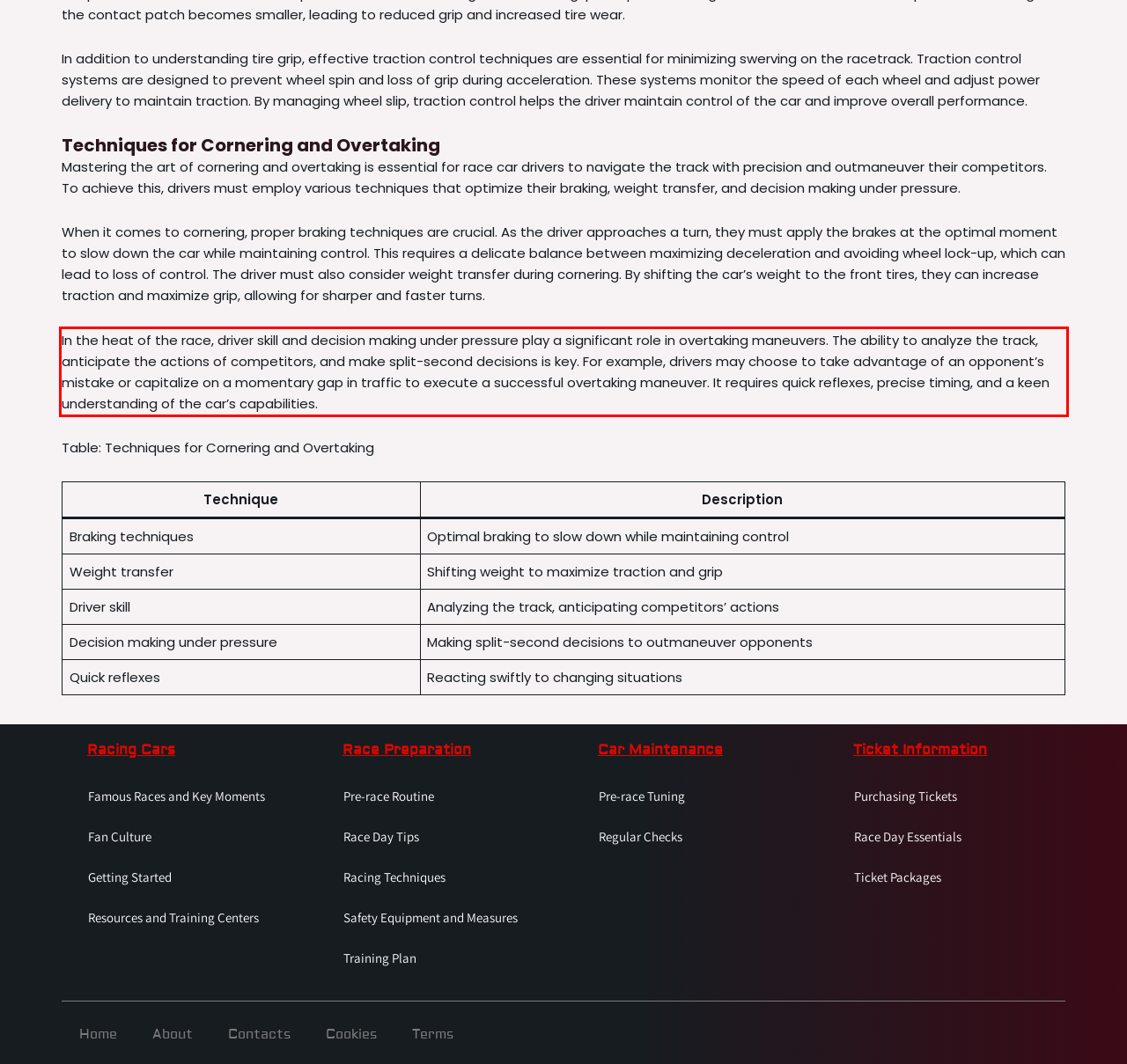Please recognize and transcribe the text located inside the red bounding box in the webpage image.

In the heat of the race, driver skill and decision making under pressure play a significant role in overtaking maneuvers. The ability to analyze the track, anticipate the actions of competitors, and make split-second decisions is key. For example, drivers may choose to take advantage of an opponent’s mistake or capitalize on a momentary gap in traffic to execute a successful overtaking maneuver. It requires quick reflexes, precise timing, and a keen understanding of the car’s capabilities.